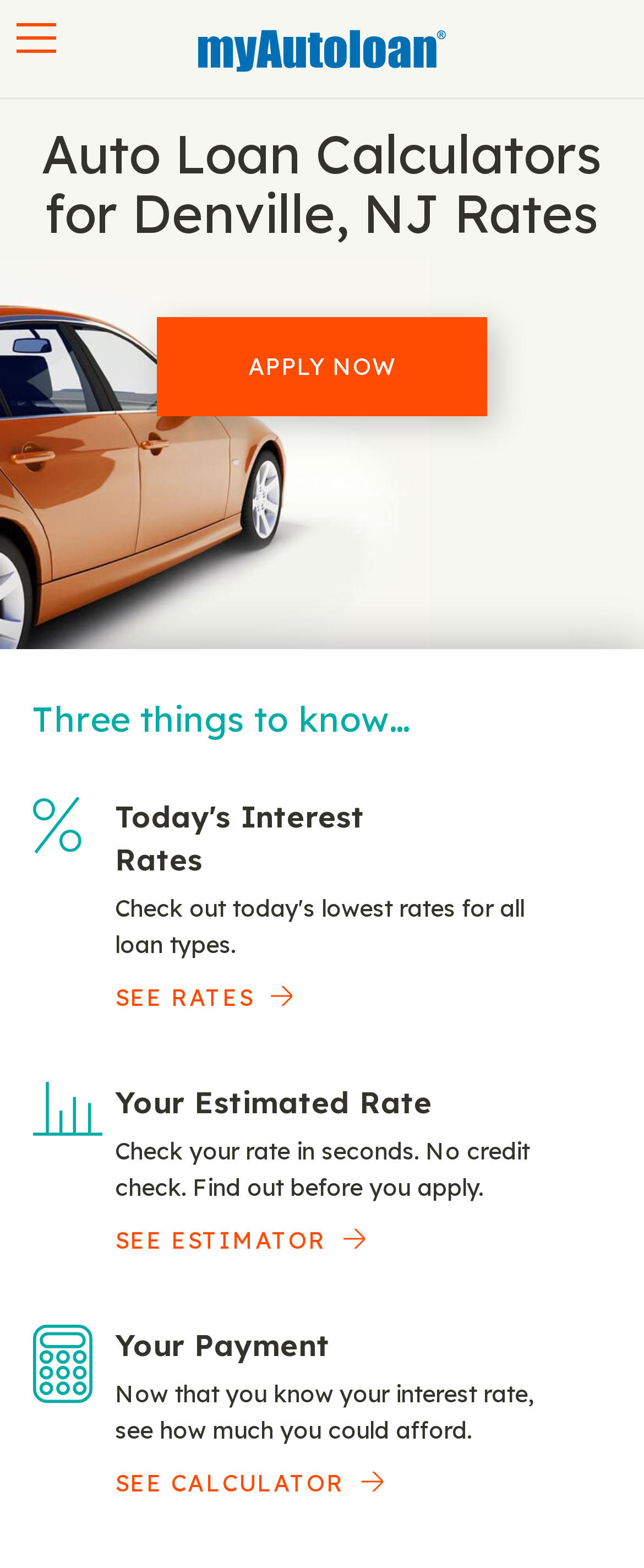What is the call-to-action for the interest rate section?
Look at the screenshot and give a one-word or phrase answer.

SEE RATES